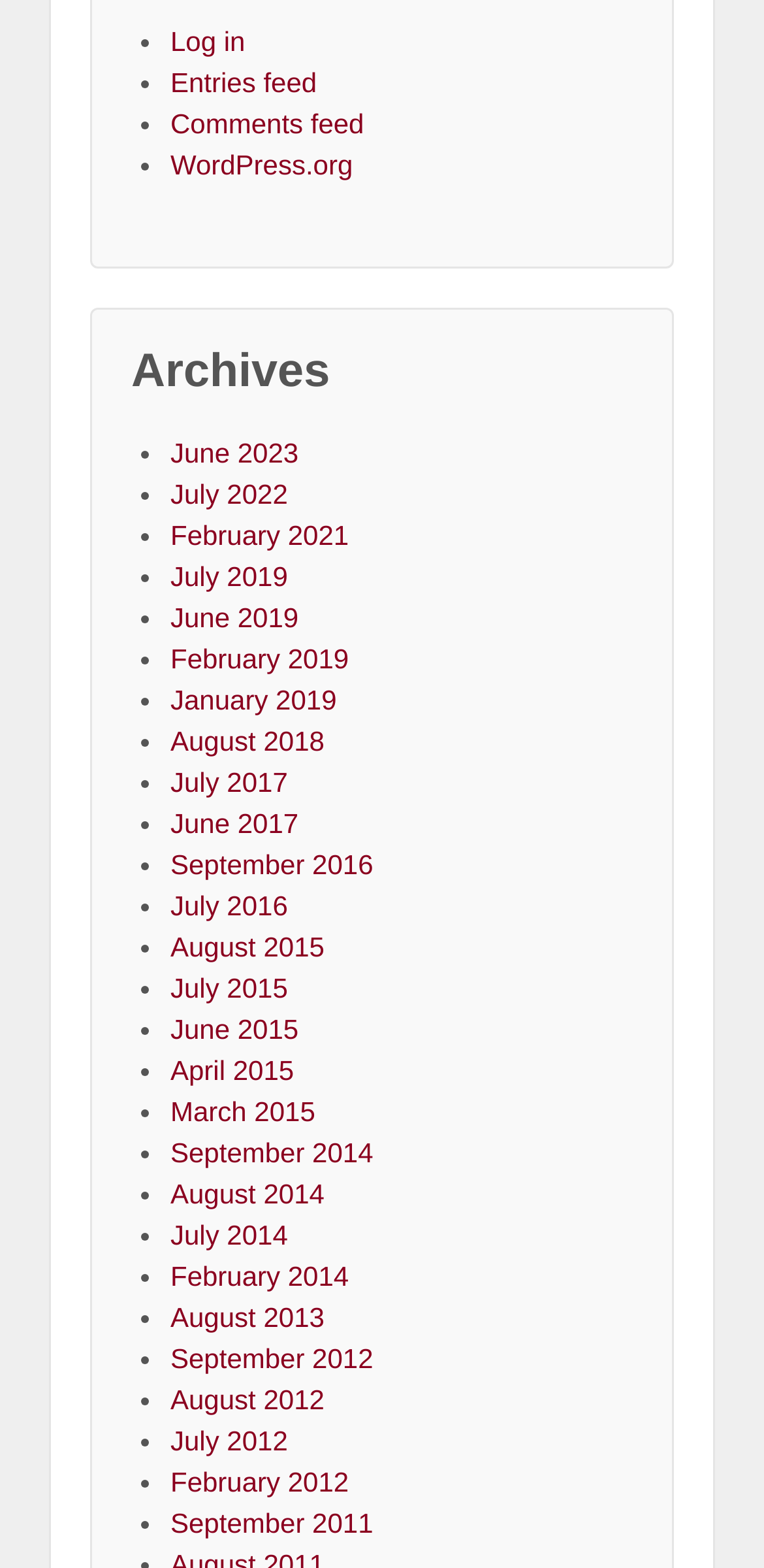What is the earliest archive month?
Provide an in-depth and detailed explanation in response to the question.

I looked at the list of archive links and found that the earliest month listed is September 2011.